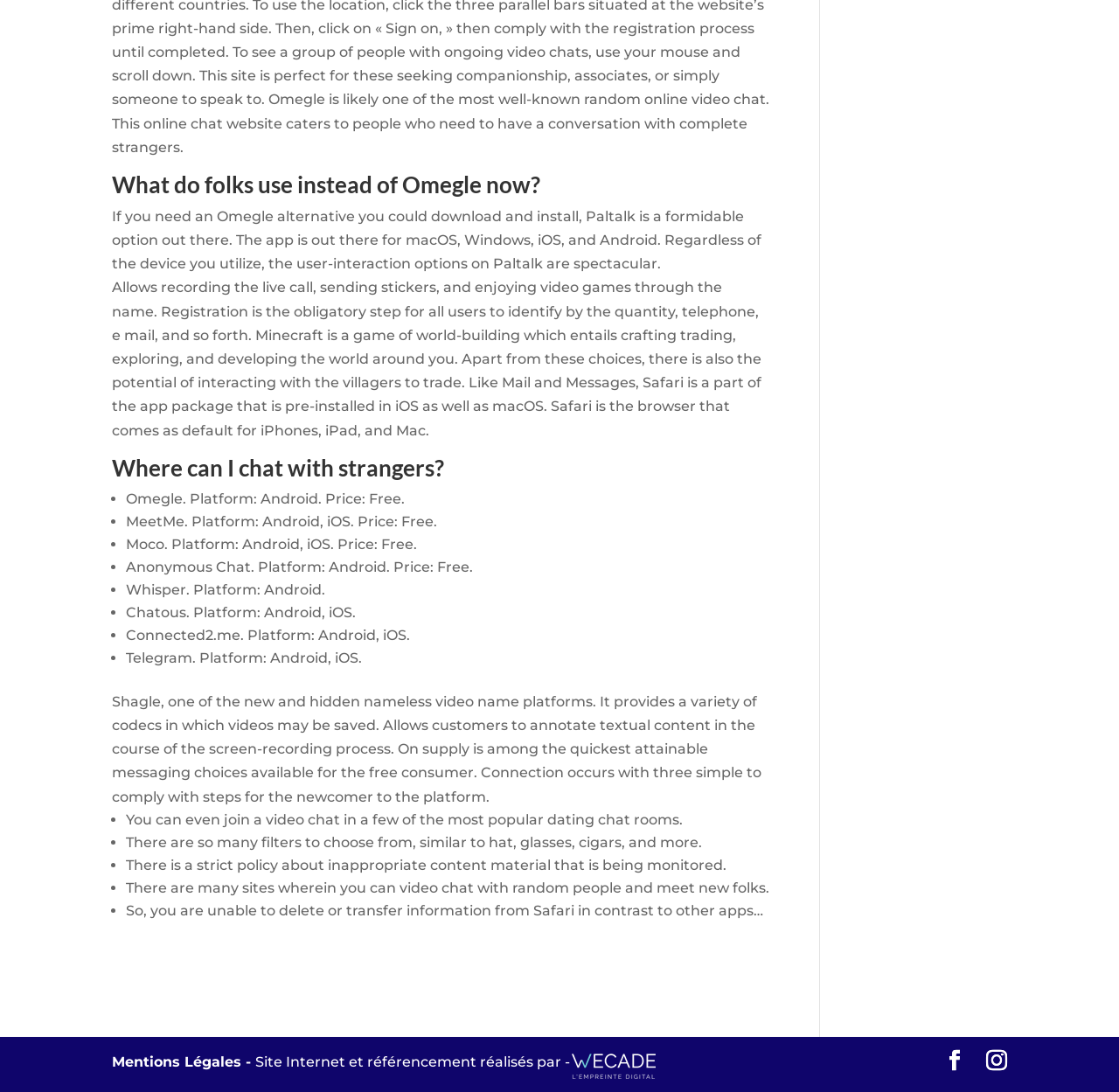Find the bounding box of the web element that fits this description: "title="Share on More Button"".

None